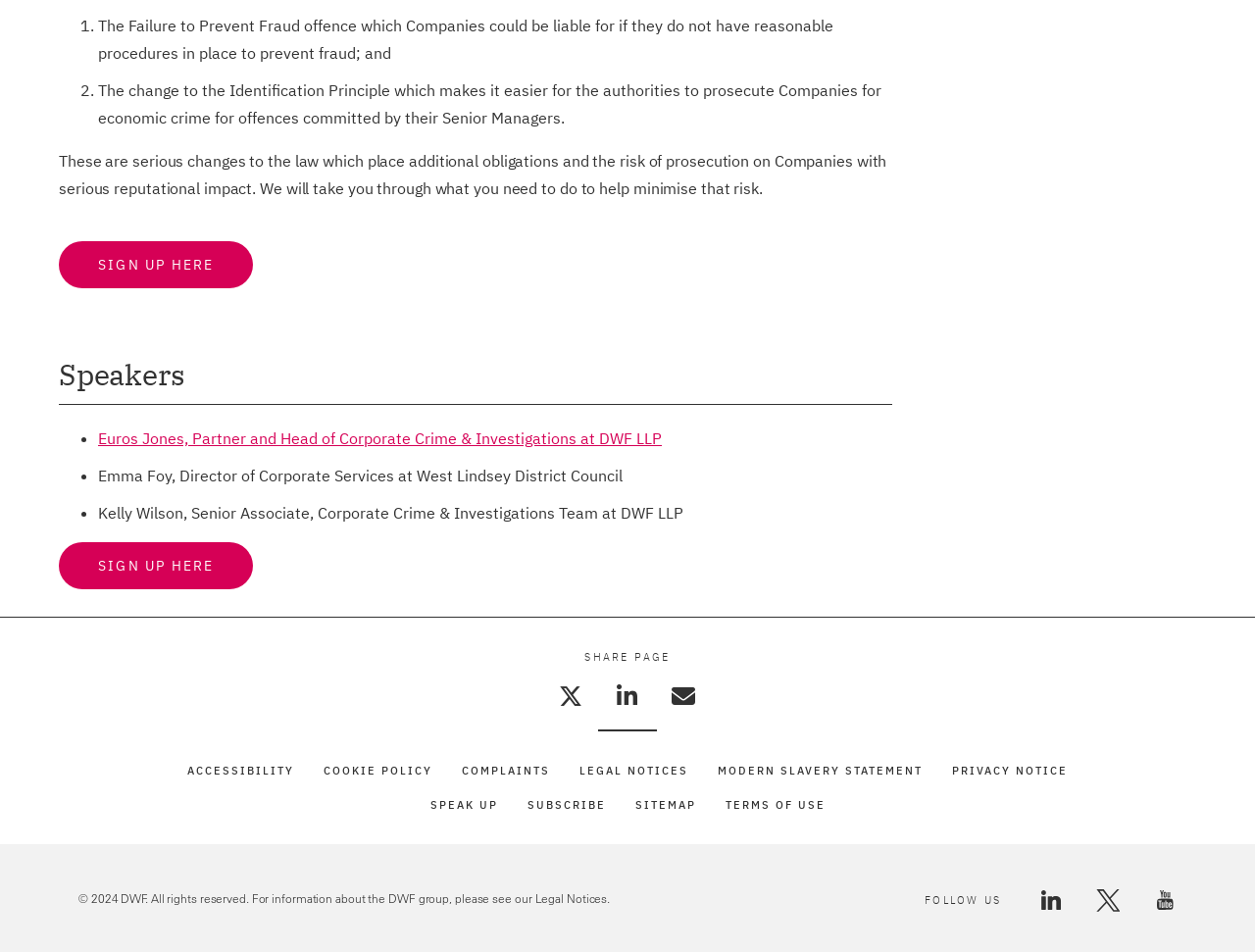What is the topic of the webpage?
Based on the screenshot, provide a one-word or short-phrase response.

Corporate crime and investigations